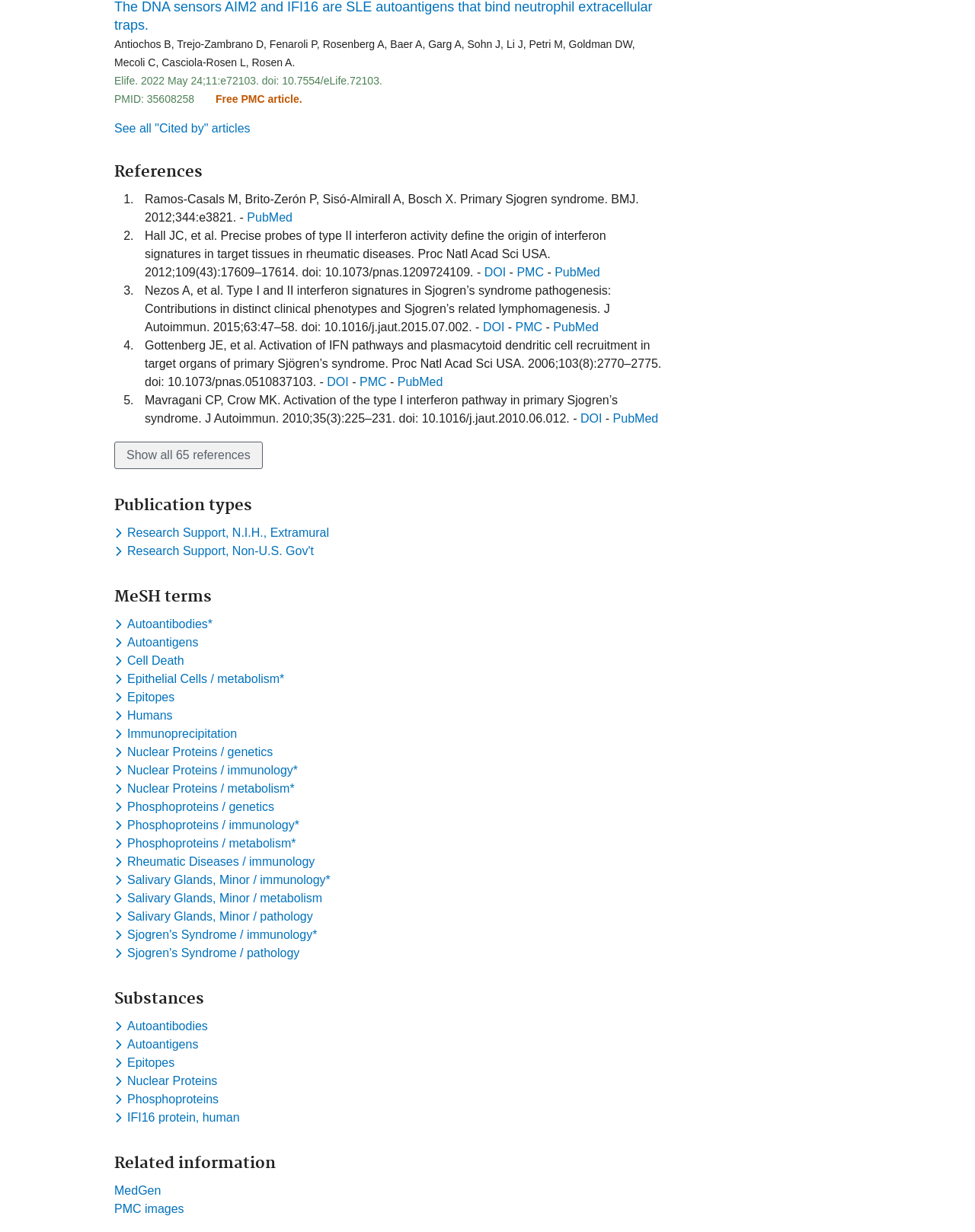Can you pinpoint the bounding box coordinates for the clickable element required for this instruction: "Toggle dropdown menu for keyword Sjogren's Syndrome / immunology*"? The coordinates should be four float numbers between 0 and 1, i.e., [left, top, right, bottom].

[0.117, 0.754, 0.329, 0.765]